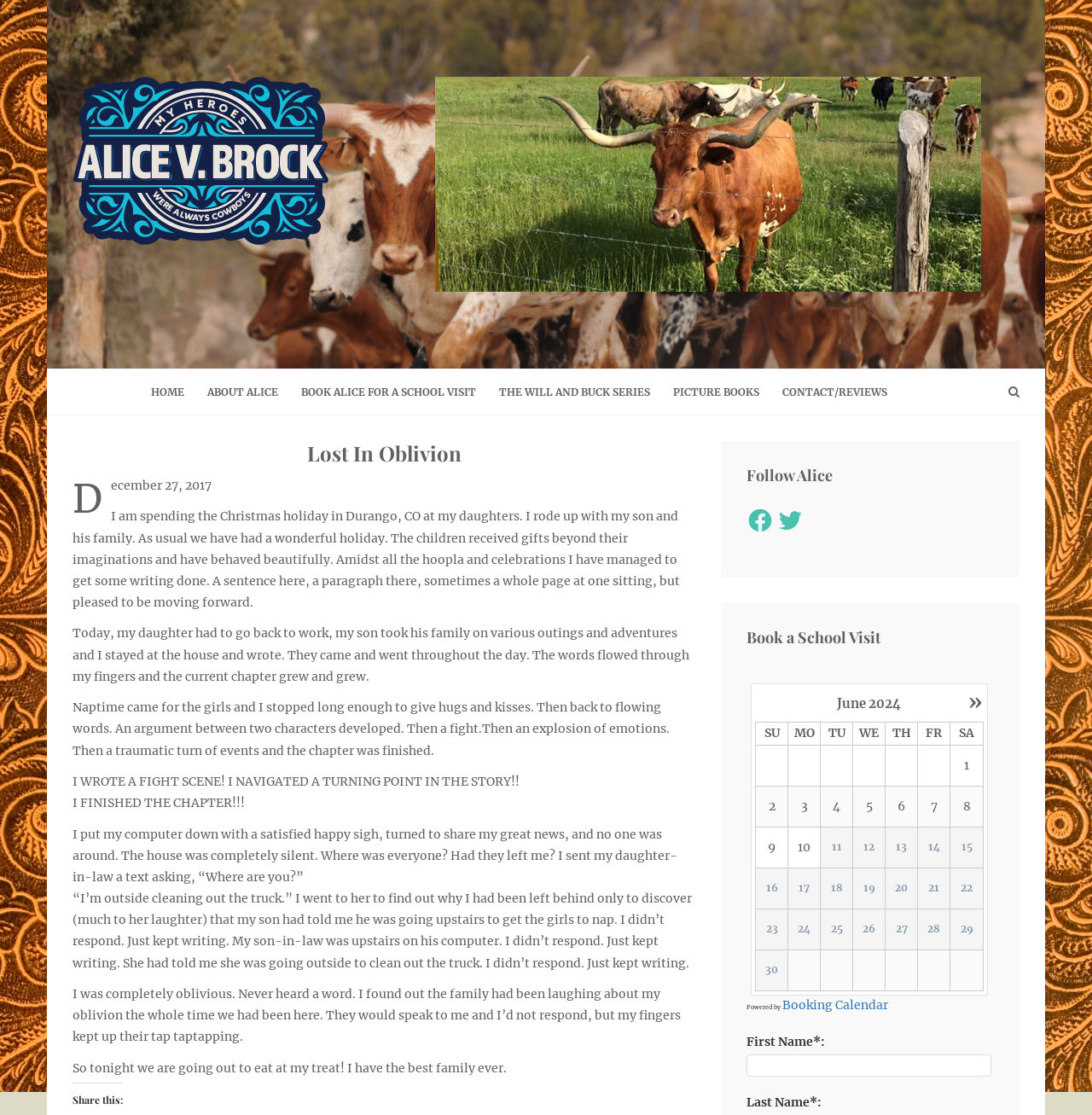Can you specify the bounding box coordinates for the region that should be clicked to fulfill this instruction: "Click on the 'HOME' link".

[0.129, 0.331, 0.178, 0.372]